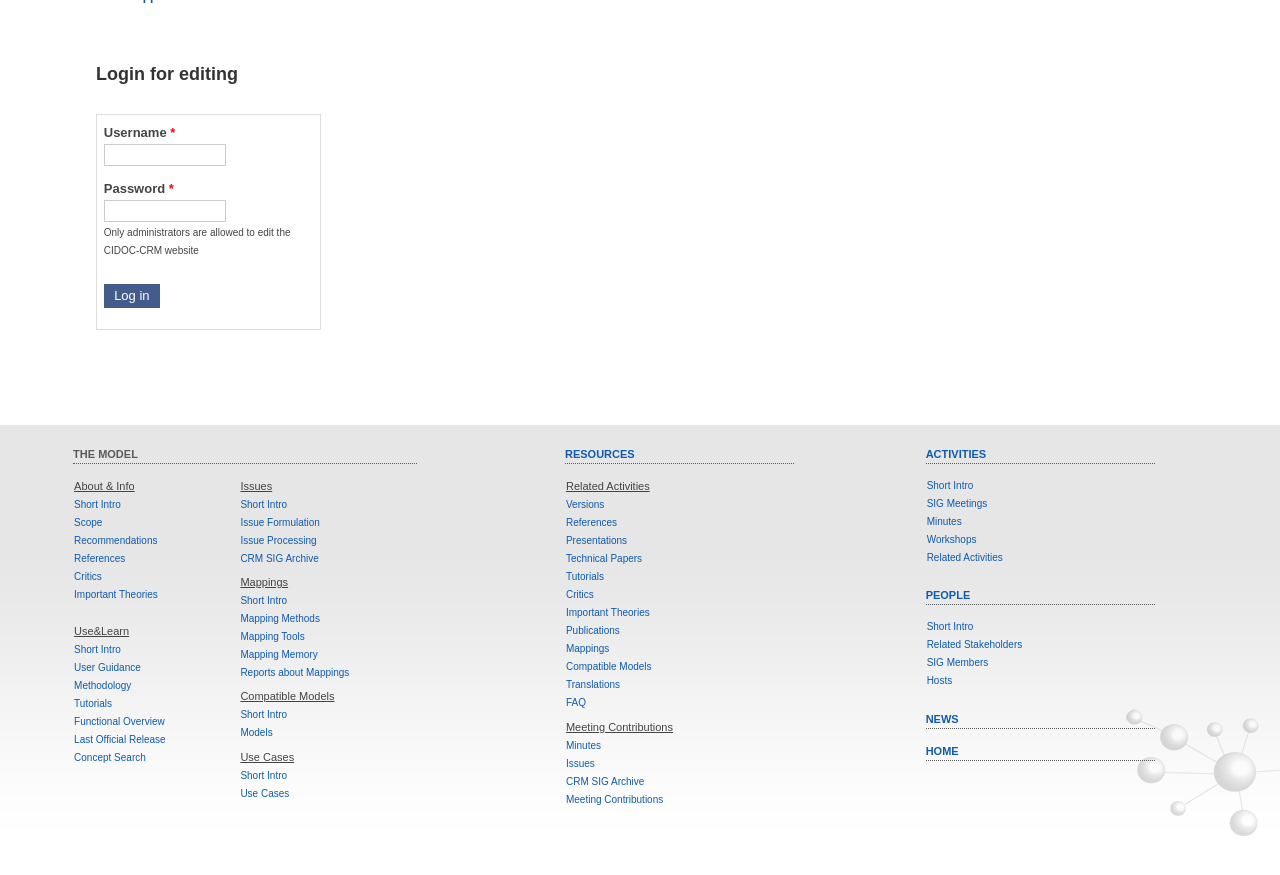Please identify the coordinates of the bounding box that should be clicked to fulfill this instruction: "Click Log in".

[0.081, 0.324, 0.125, 0.352]